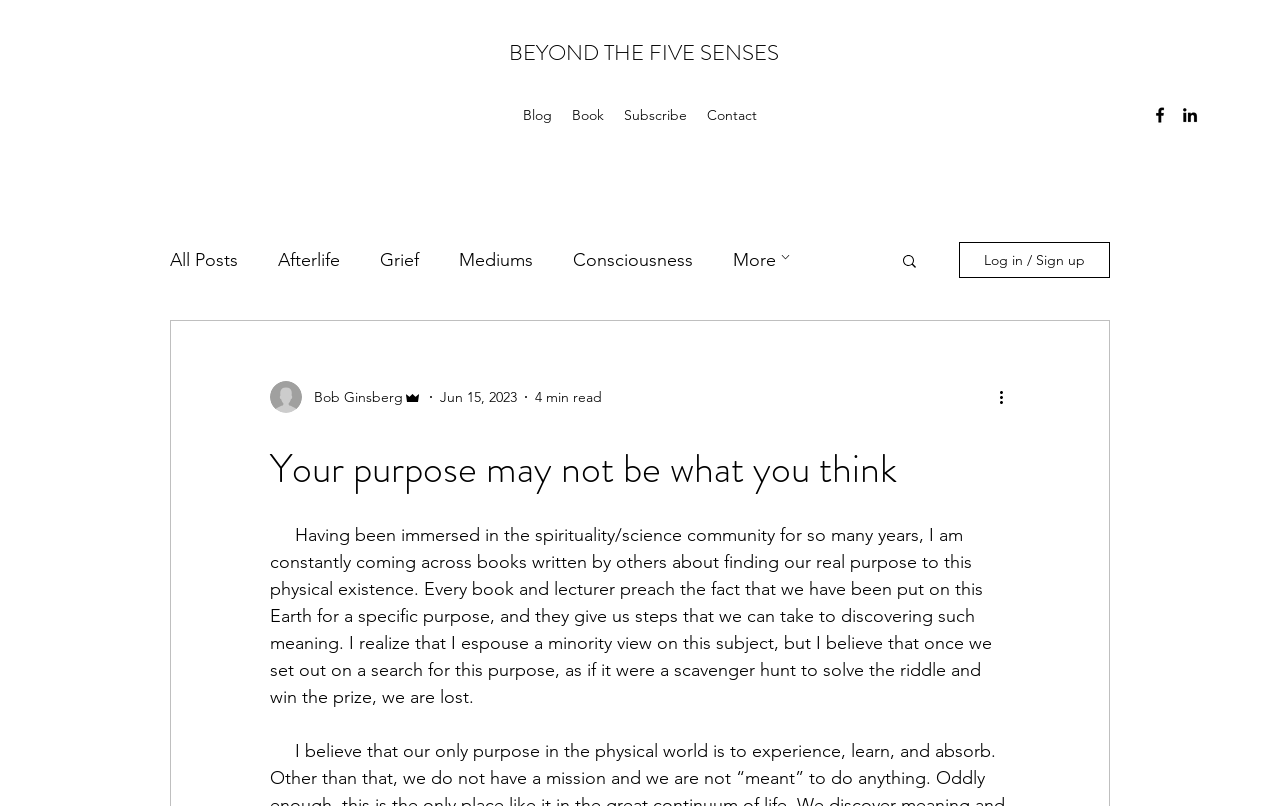Provide the bounding box coordinates for the UI element that is described by this text: "BEYOND THE FIVE SENSES". The coordinates should be in the form of four float numbers between 0 and 1: [left, top, right, bottom].

[0.397, 0.046, 0.608, 0.084]